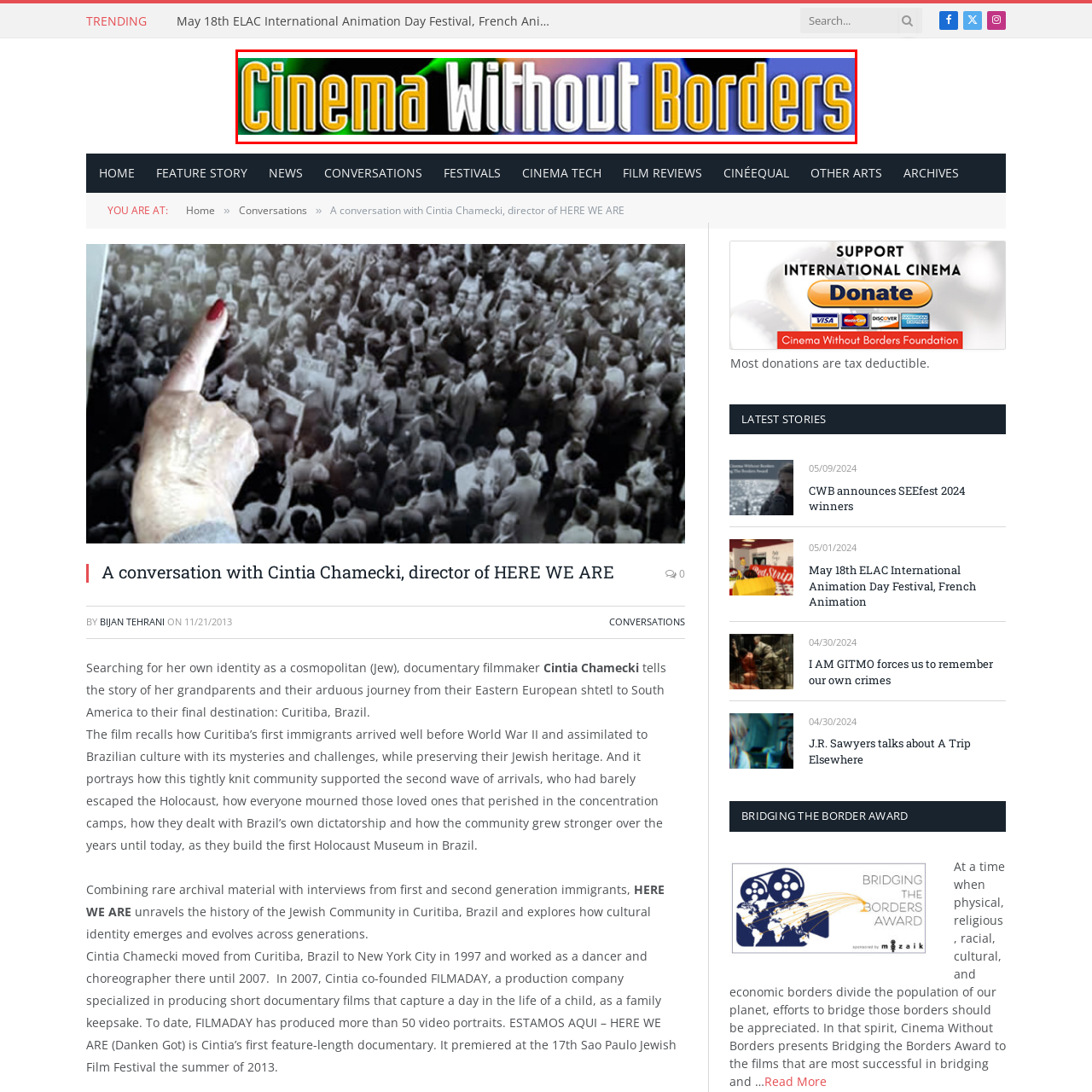Provide a thorough description of the scene depicted within the red bounding box.

The image prominently features the logo of "Cinema Without Borders," showcasing the title in a bold and expressive font. The design combines vibrant colors and dynamic shapes in the background that evoke a sense of creativity and cultural exchange. "Cinema Without Borders" symbolizes the mission of transcending geographical and cultural boundaries through the medium of film, highlighting the importance of diverse narratives and cinematic experiences from around the world. This logo encapsulates the organization's commitment to bridging communities and fostering dialogue through cinema.